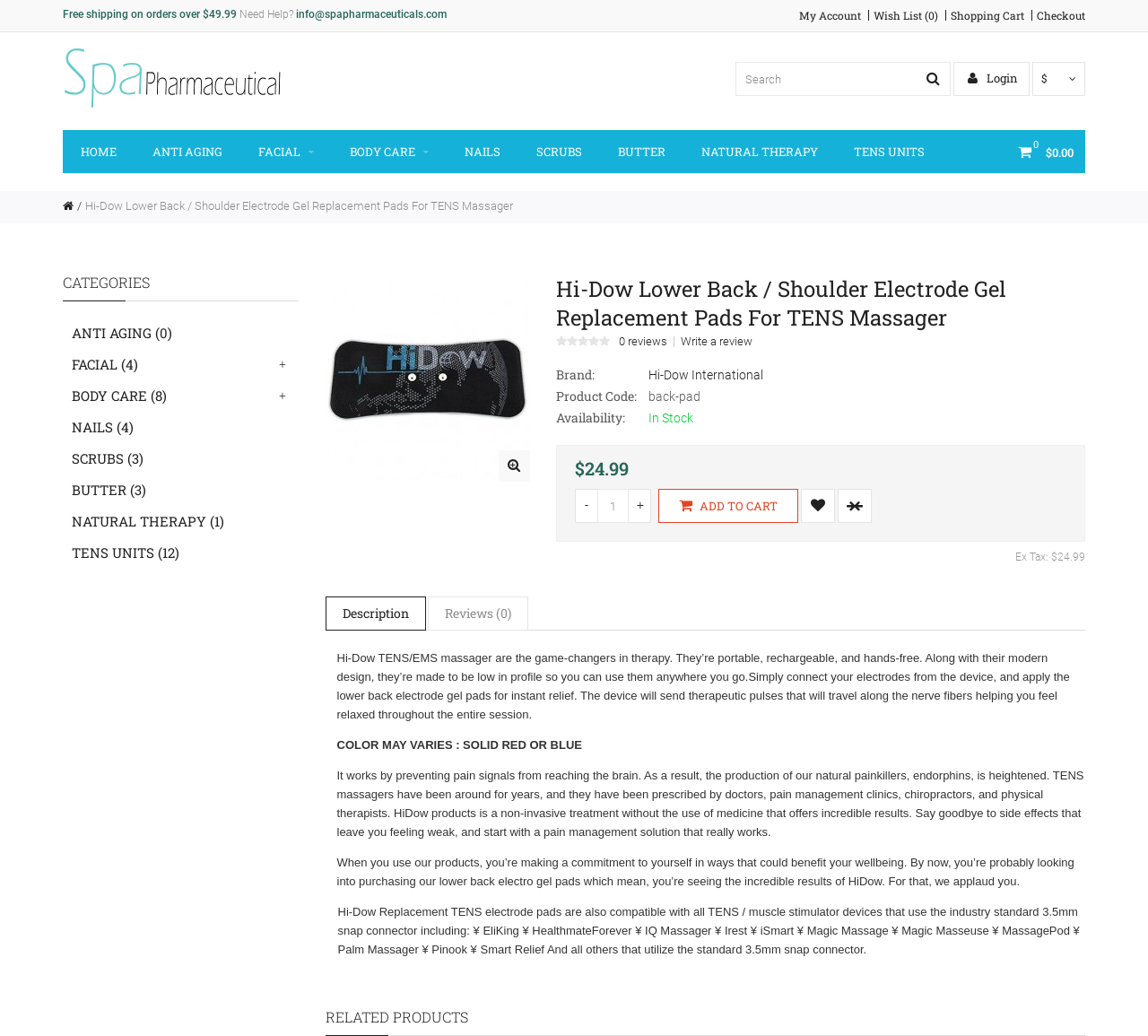What is the availability of the product?
Using the visual information, reply with a single word or short phrase.

In Stock